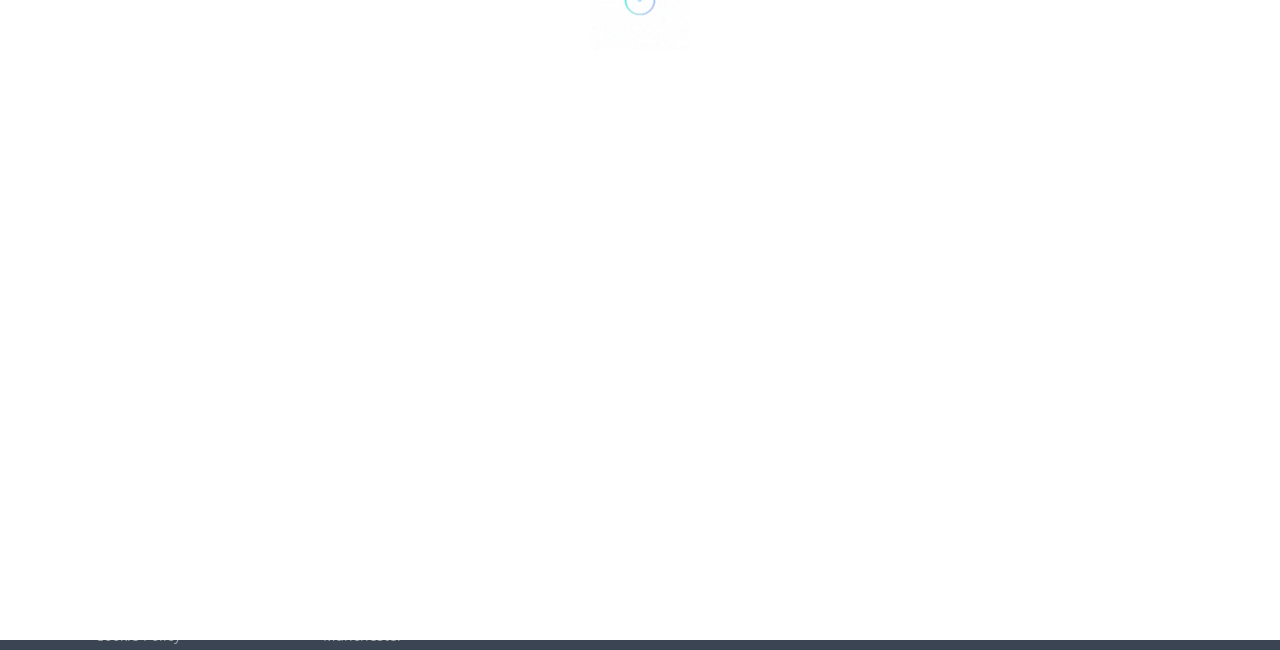Predict the bounding box for the UI component with the following description: "Price Plan".

[0.69, 0.917, 0.93, 0.948]